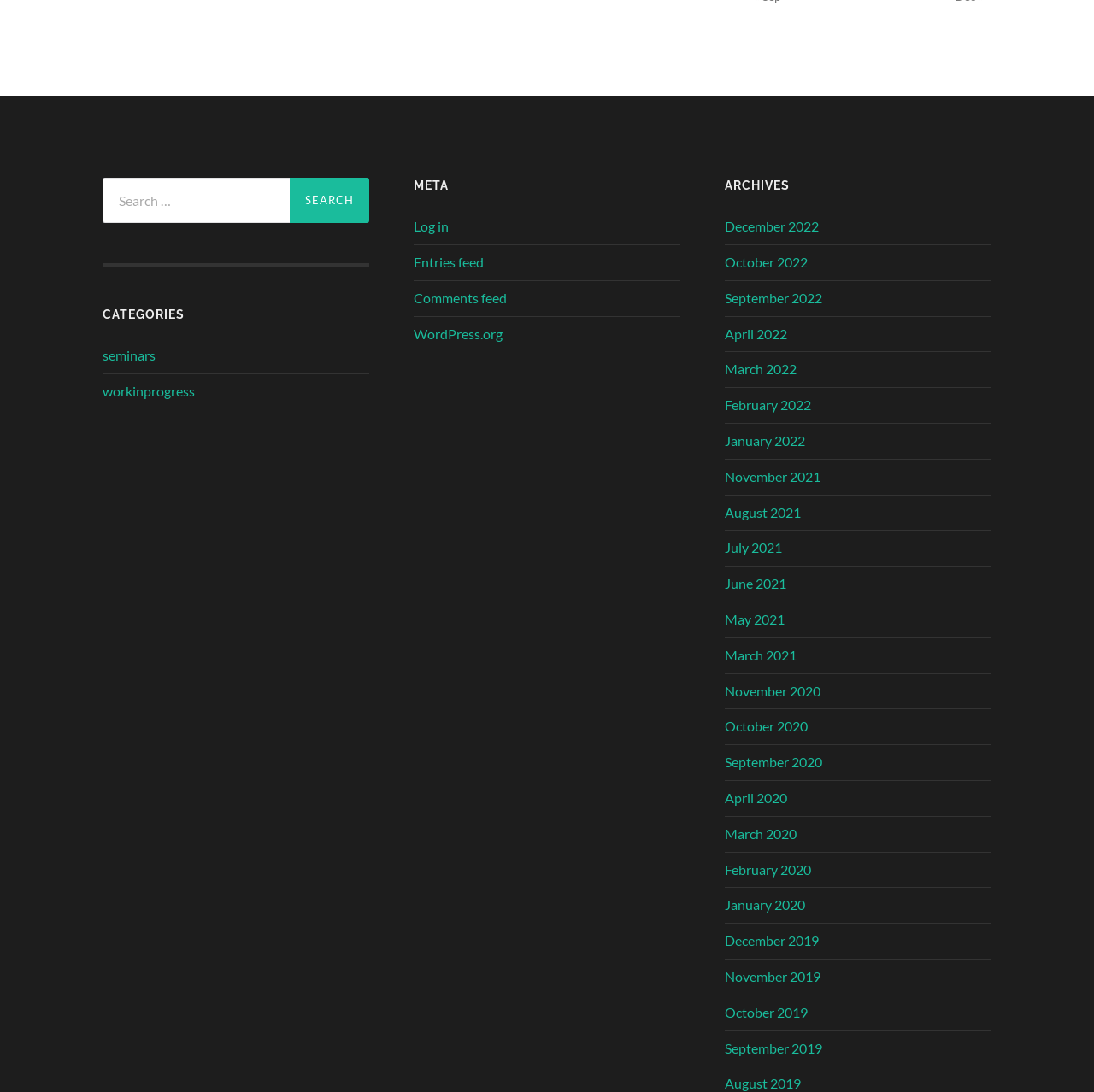Locate the UI element described by parent_node: Search for: value="Search" and provide its bounding box coordinates. Use the format (top-left x, top-left y, bottom-right x, bottom-right y) with all values as floating point numbers between 0 and 1.

[0.265, 0.163, 0.338, 0.204]